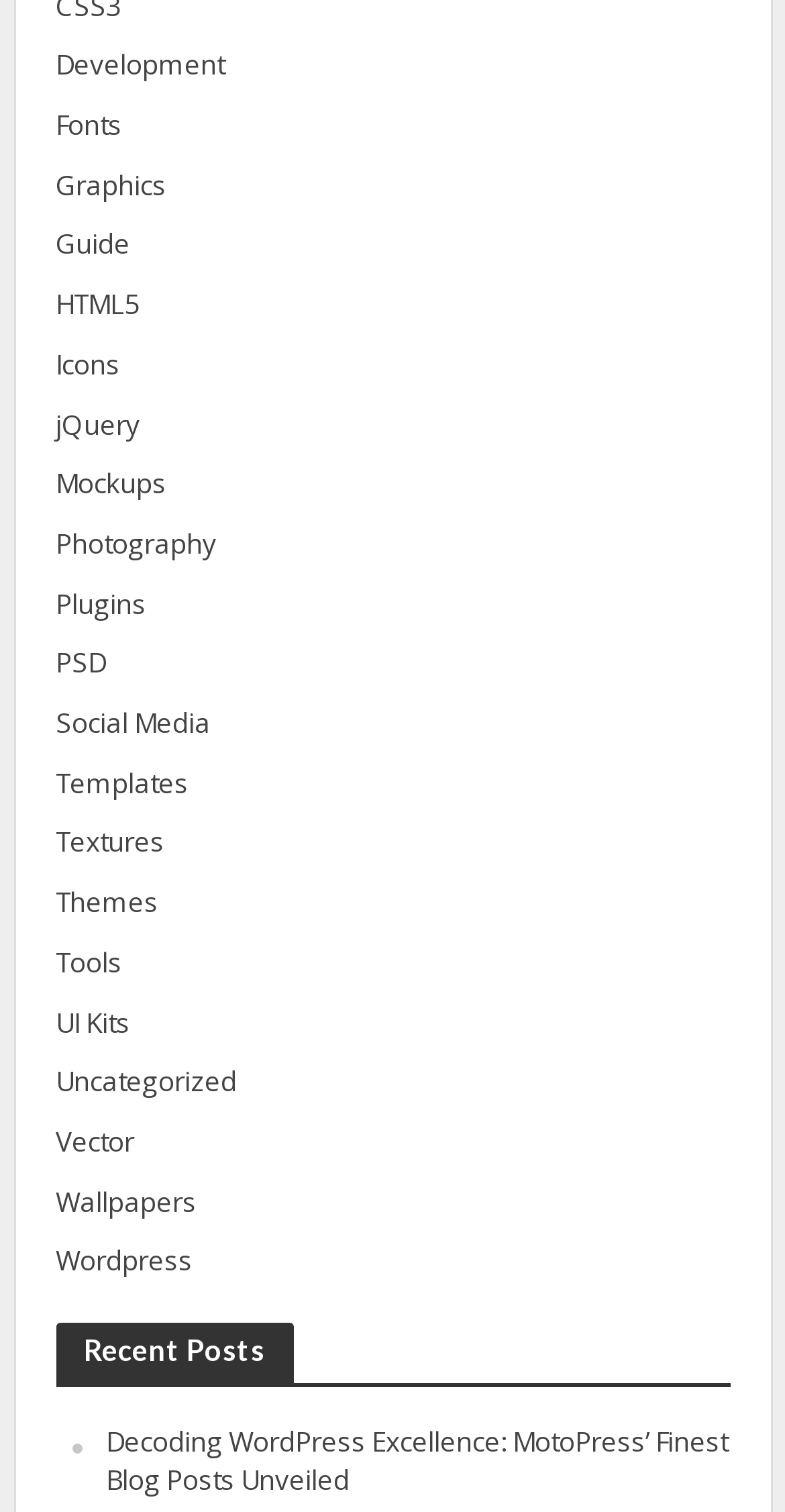Utilize the details in the image to thoroughly answer the following question: How many categories are listed?

I counted the number of links under the root element, and there are 20 categories listed, including 'Development', 'Fonts', 'Graphics', and so on.